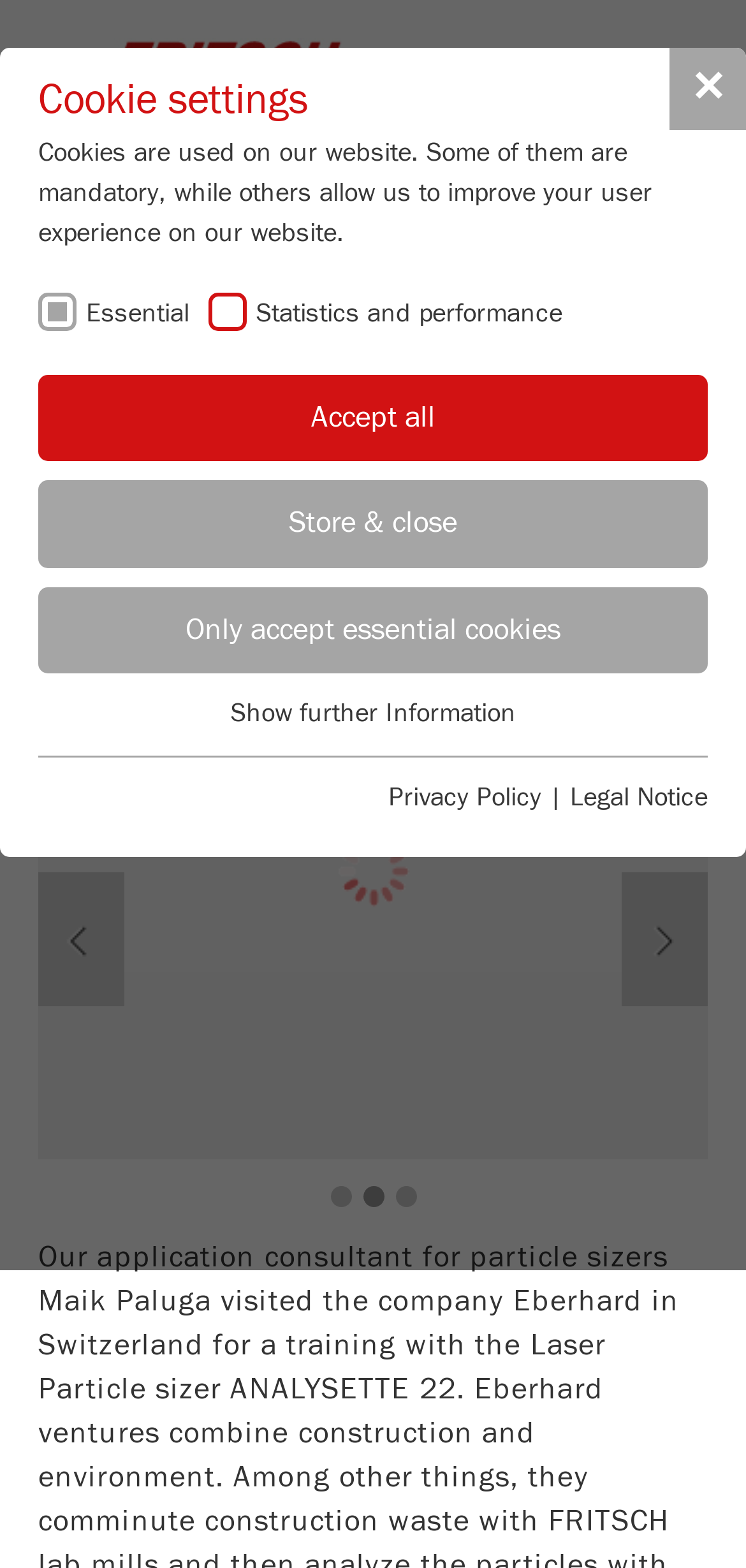Answer the question in one word or a short phrase:
What is the purpose of the cookie 'fe_typo_user'?

Standard session cookie of TYPO3